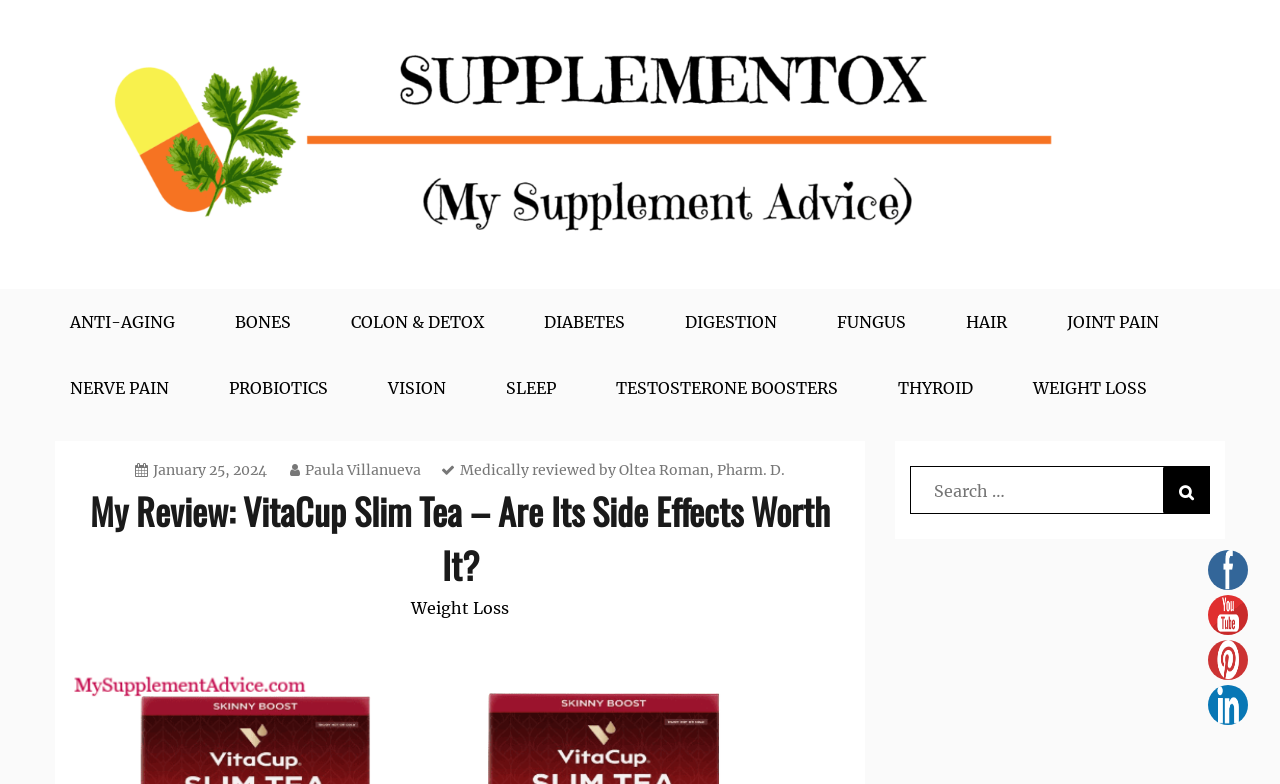Provide an in-depth caption for the webpage.

This webpage is a review of VitaCup Slim Tea, a weight loss supplement. At the top left, there is a logo of Supplementox, which is also a link to the website's homepage. Next to the logo, there is a link to the website's name, Supplementox, and a tagline "Best Tips For Your Health". 

Below the logo, there is a horizontal menu with 12 categories, including ANTI-AGING, BONES, COLON & DETOX, and WEIGHT LOSS, among others. Each category is a link to a related webpage.

The main content of the webpage is a review of VitaCup Slim Tea, with a heading "My Review: VitaCup Slim Tea – Are Its Side Effects Worth It?". The review is medically reviewed by Oltea Roman, Pharm. D., and was last updated on January 25, 2024. 

On the right side of the webpage, there is a search bar with a search button. Below the search bar, there are social media links to Facebook, Youtube, Pinterest, and LinkedIn, each with its corresponding icon.

At the top right, there is a link to the WEIGHT LOSS category, which is related to the review content. Overall, the webpage is focused on providing a review of VitaCup Slim Tea and offering related health tips and resources.